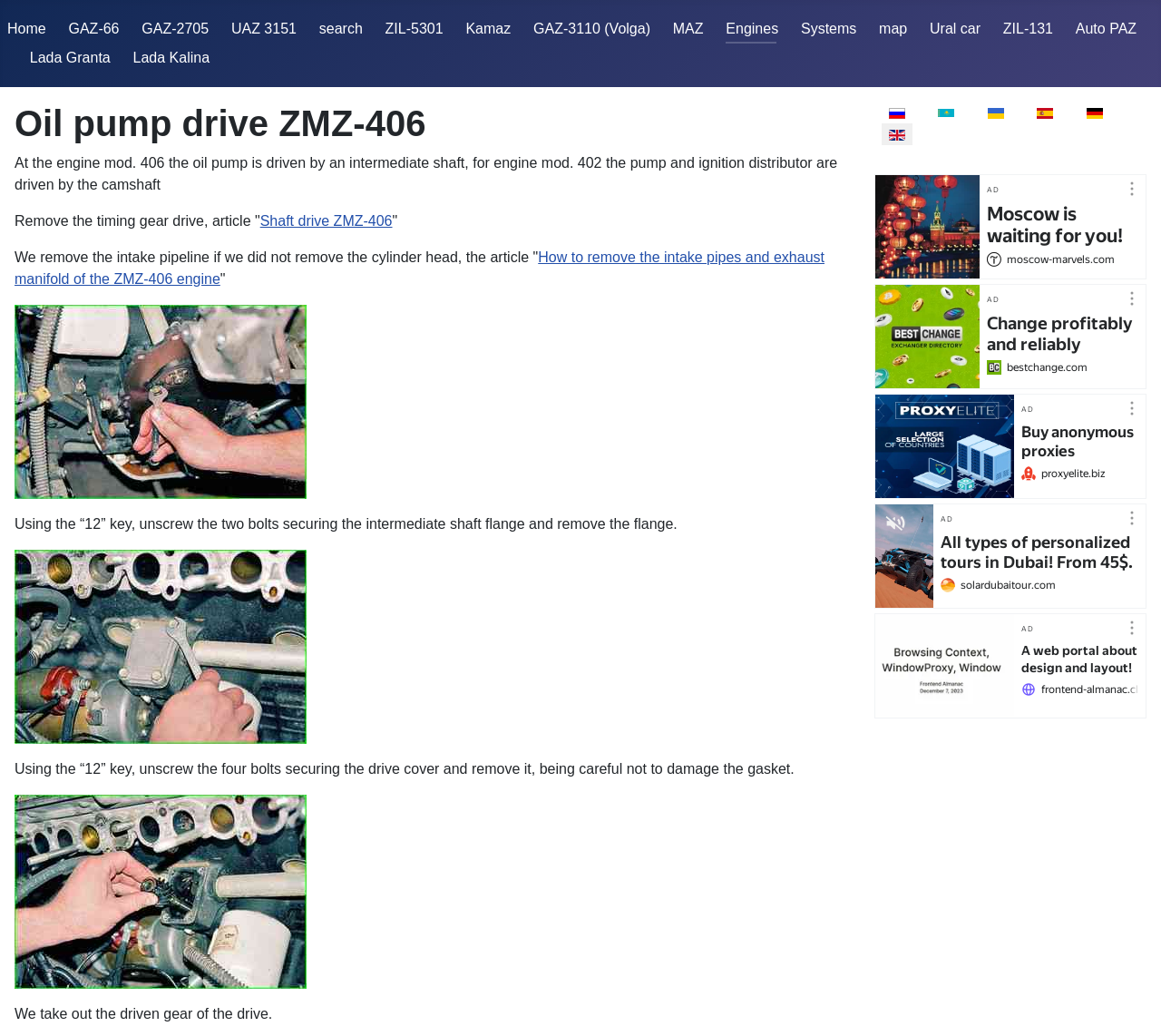Can you find the bounding box coordinates of the area I should click to execute the following instruction: "Click on the 'Home' link"?

[0.006, 0.02, 0.04, 0.035]